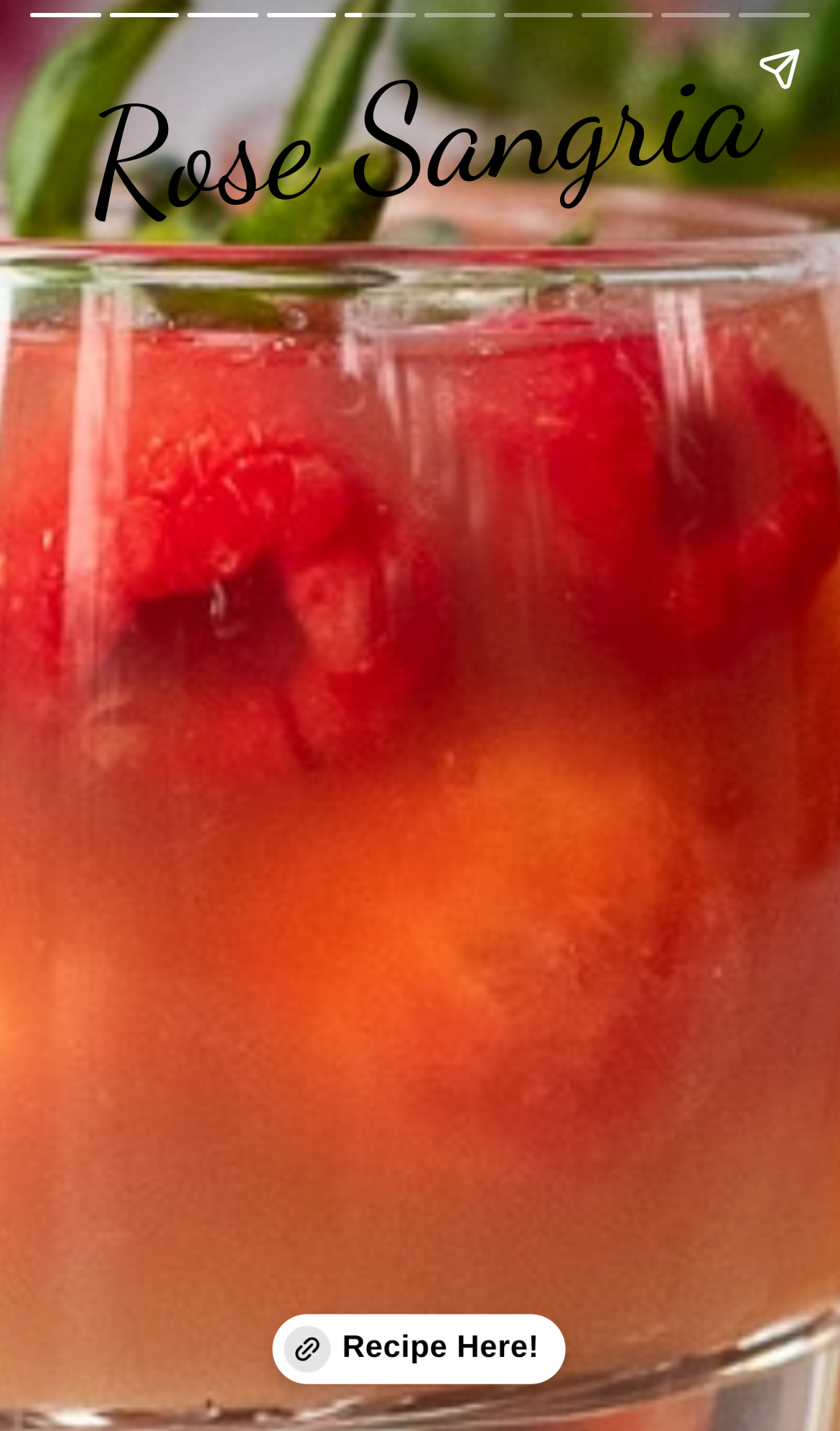Find the coordinates for the bounding box of the element with this description: "Summer Cocktails".

[0.035, 0.606, 0.965, 0.96]